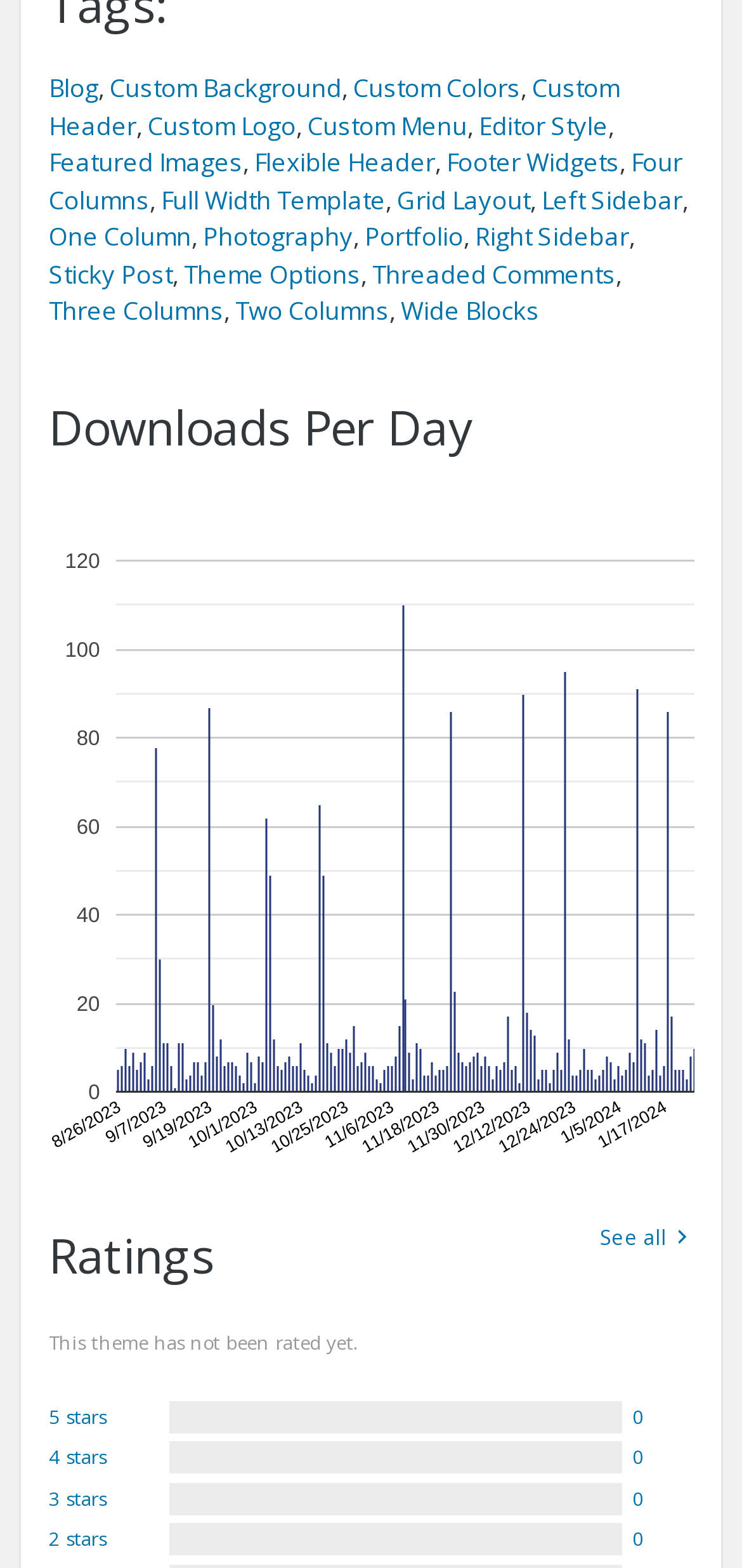Identify the bounding box coordinates necessary to click and complete the given instruction: "Click on the 'Blog' link".

[0.066, 0.045, 0.133, 0.067]